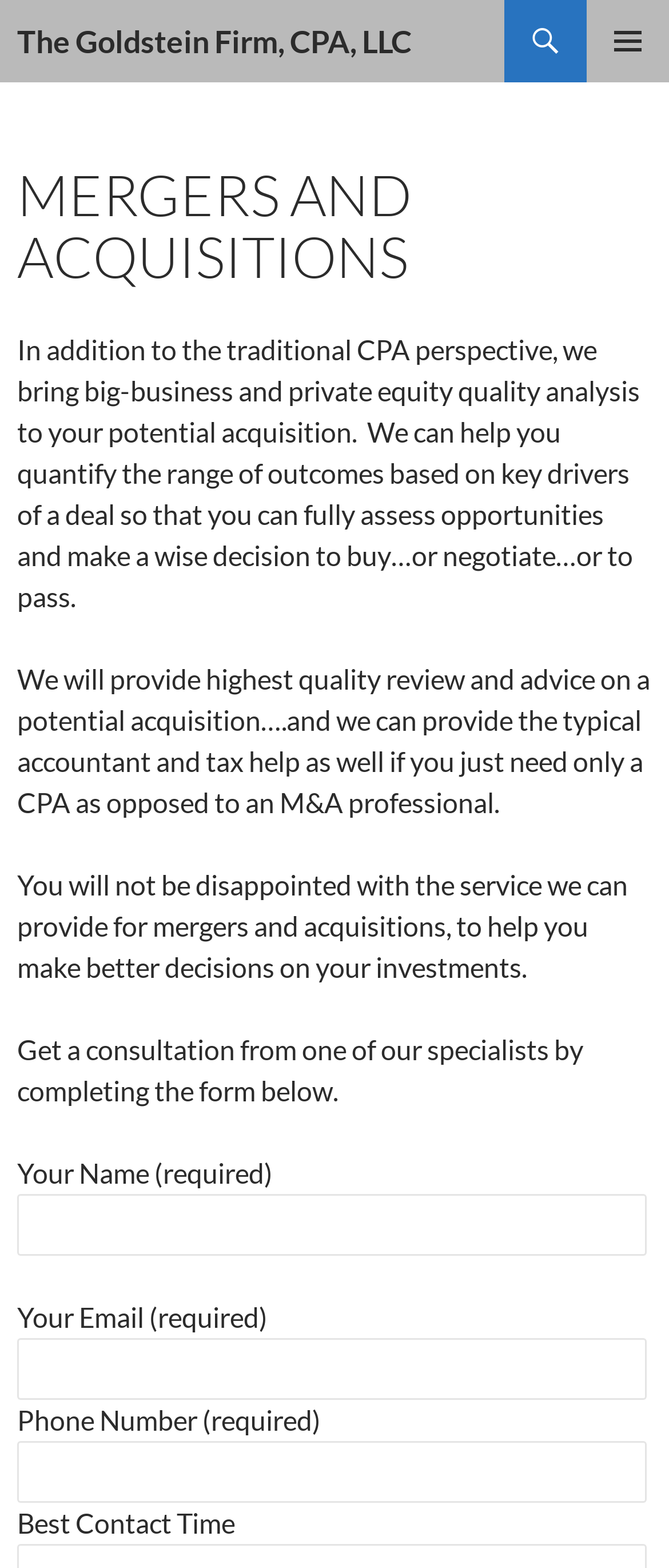Using a single word or phrase, answer the following question: 
What is the purpose of the consultation?

To make better decisions on investments